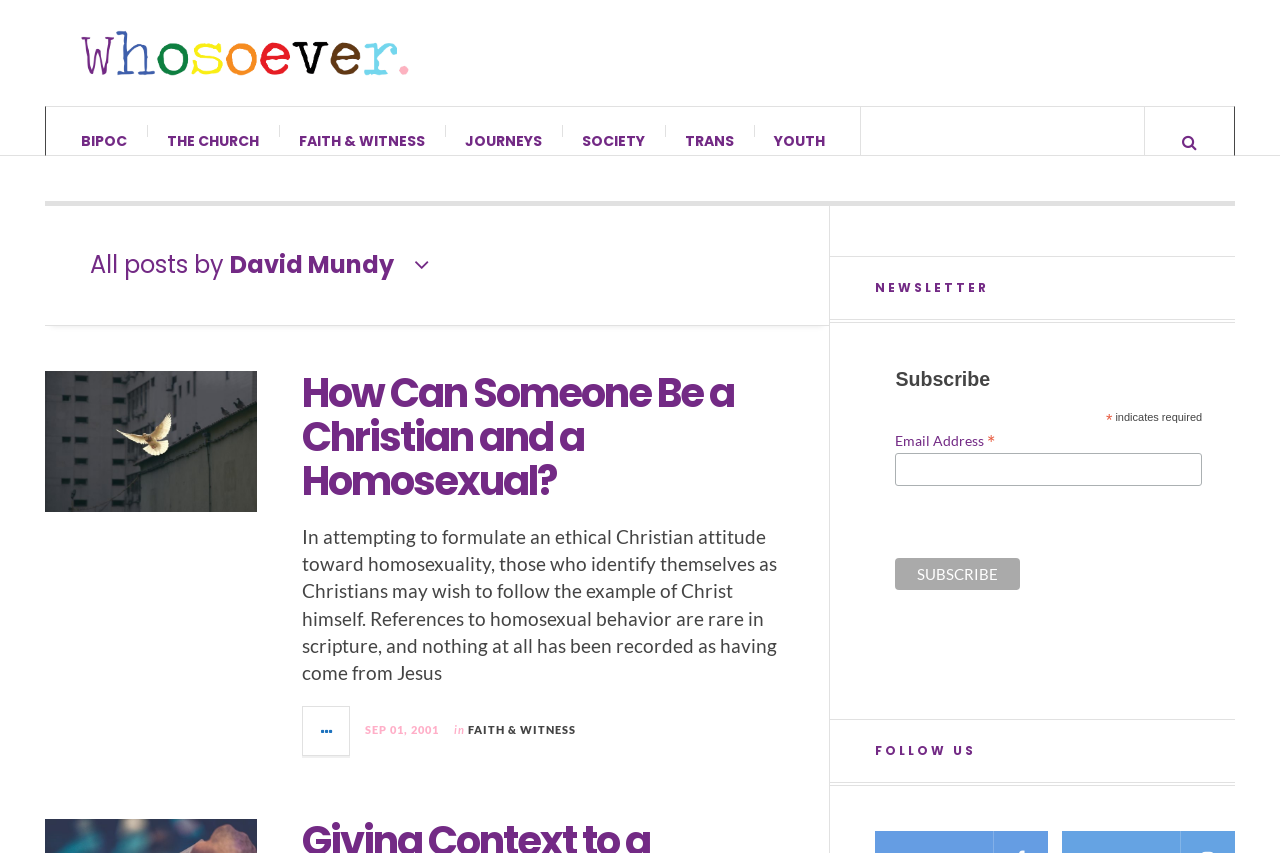What is the topic of the article?
Using the picture, provide a one-word or short phrase answer.

Homosexuality and Christianity